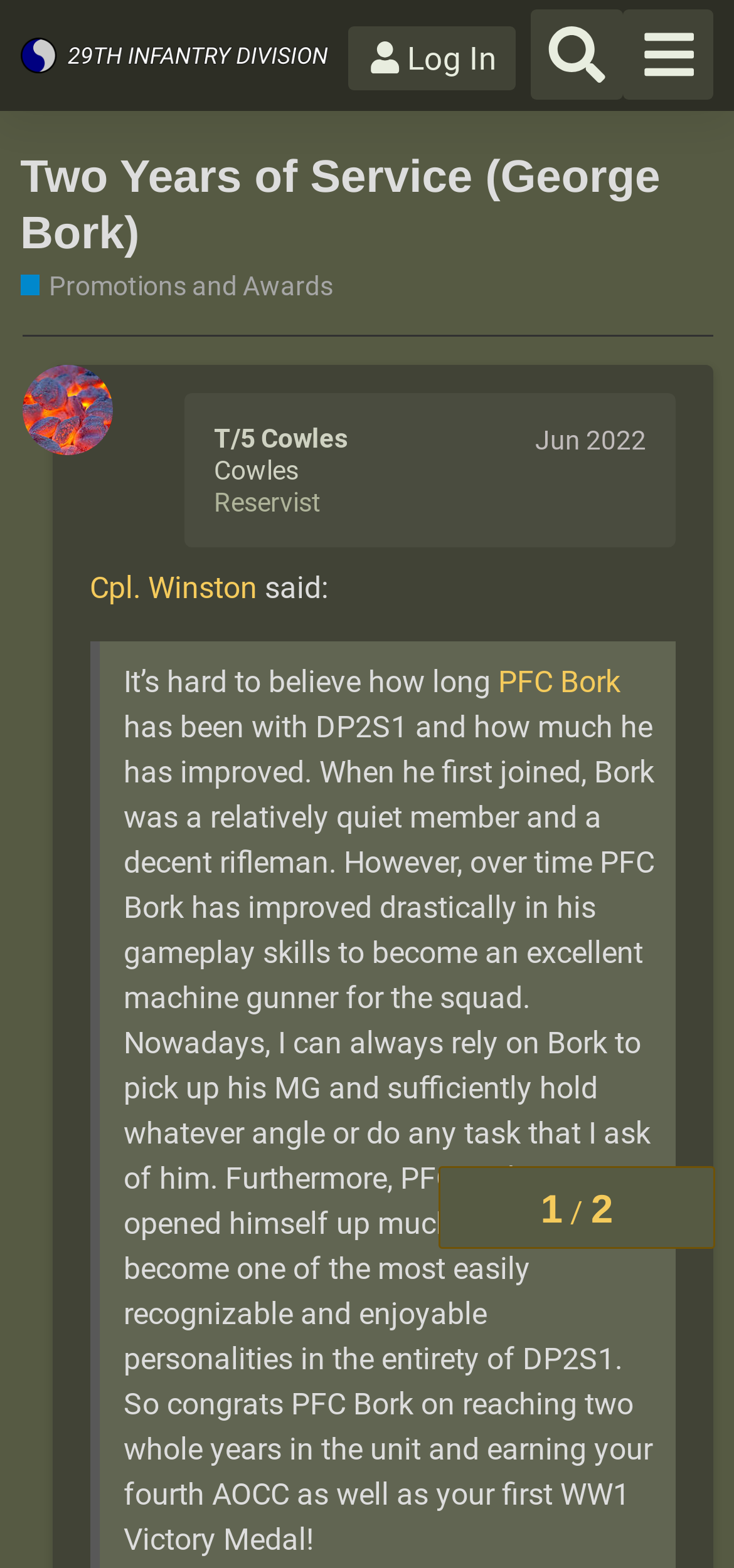What is the name of the unit that PFC Bork is a part of?
Using the image, provide a concise answer in one word or a short phrase.

DP2S1